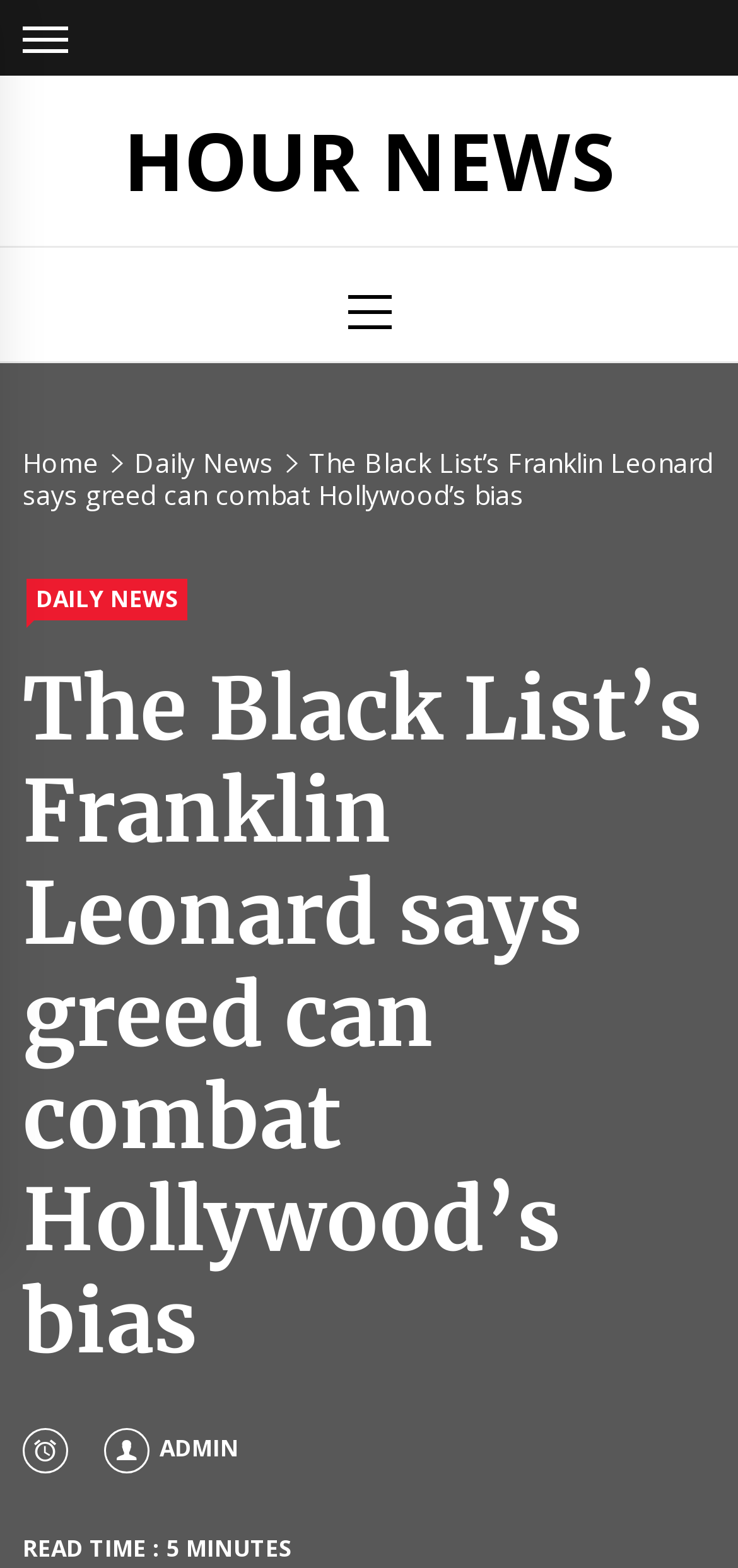What is the name of the person mentioned in the article?
Use the screenshot to answer the question with a single word or phrase.

Franklin Leonard